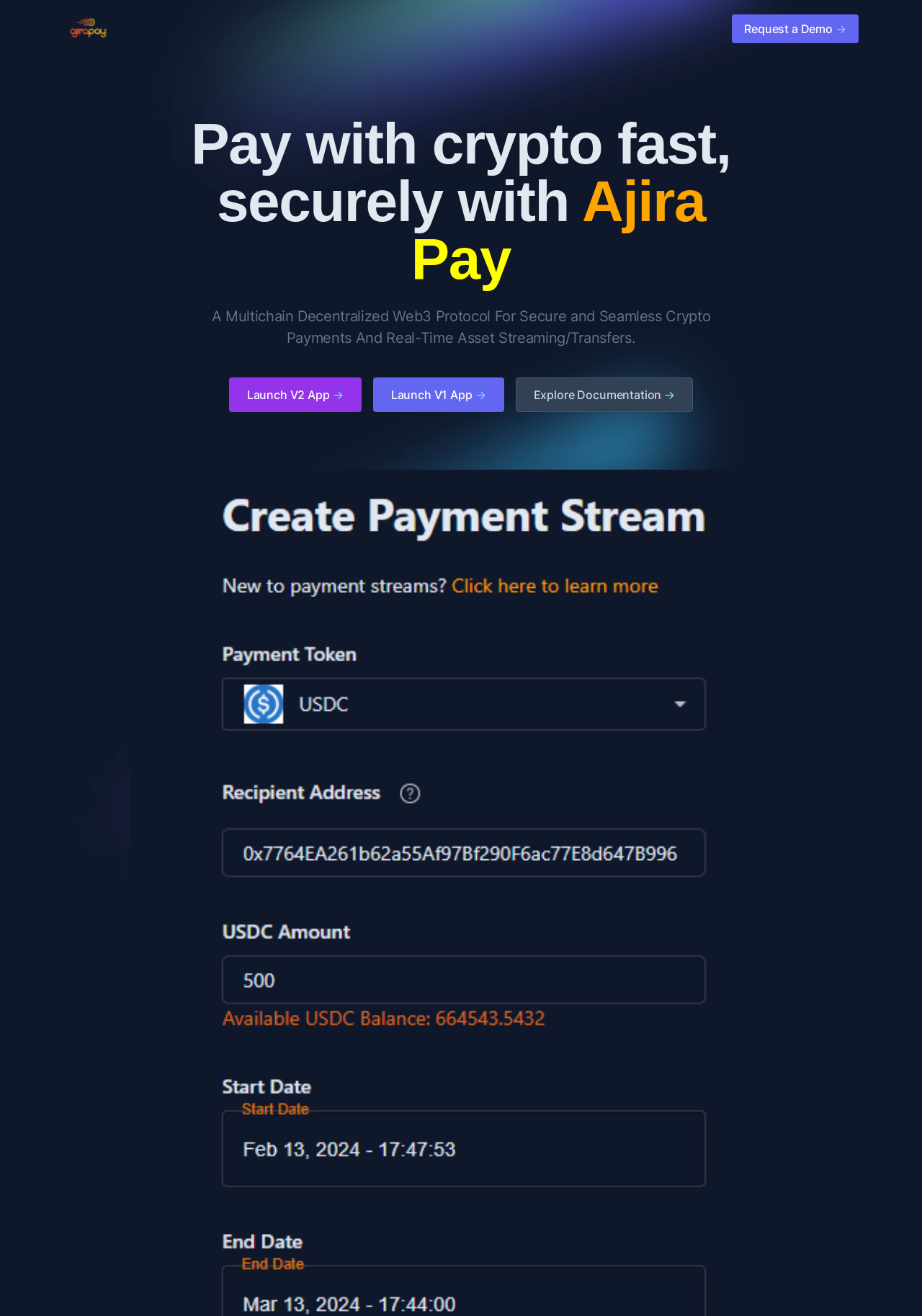Please determine the bounding box coordinates for the UI element described as: "Explore Documentation ->".

[0.559, 0.287, 0.752, 0.313]